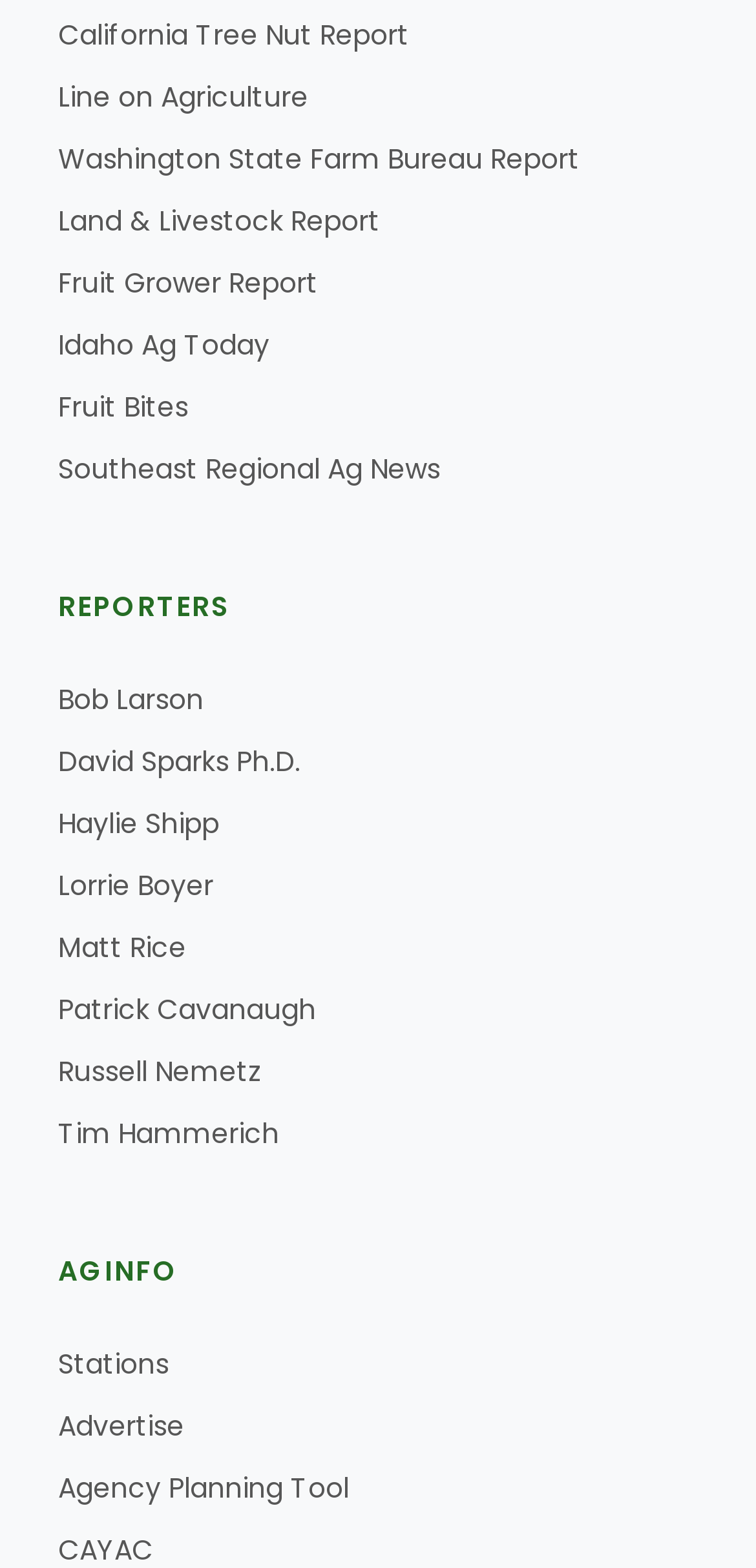What is the last link in the list?
Please give a detailed and elaborate answer to the question.

I looked at the list of links and found that the last one is 'Agency Planning Tool', which is located at the bottom of the list.